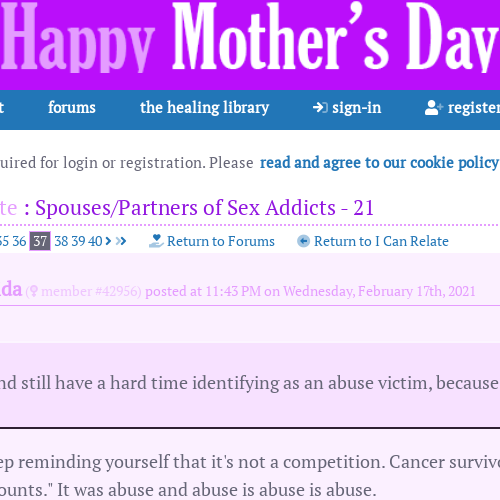What is the key message emphasized by a participant in the forum?
Kindly answer the question with as much detail as you can.

A significant quote from one participant in the forum underscores the importance of recognizing that abuse should not be compared, asserting that 'abuse is abuse is abuse', which means that all forms of abuse are equally valid and should not be downplayed or compared.